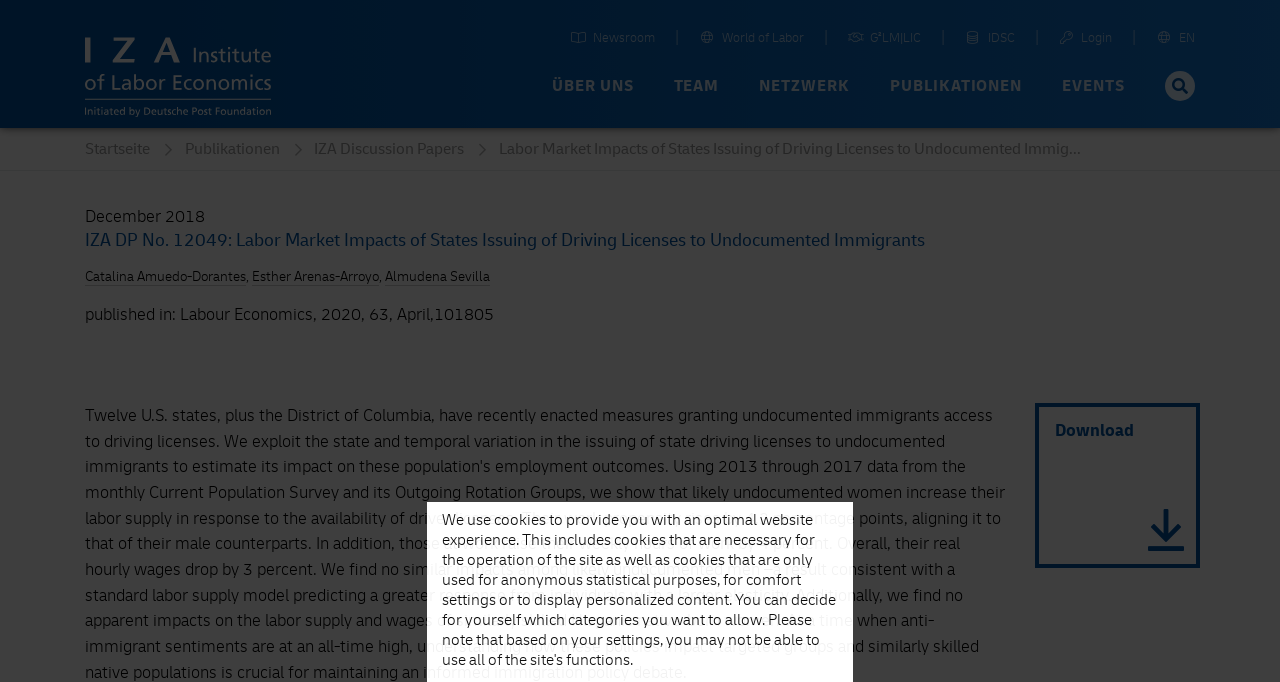Using the element description: "Startseite", determine the bounding box coordinates for the specified UI element. The coordinates should be four float numbers between 0 and 1, [left, top, right, bottom].

[0.066, 0.204, 0.144, 0.233]